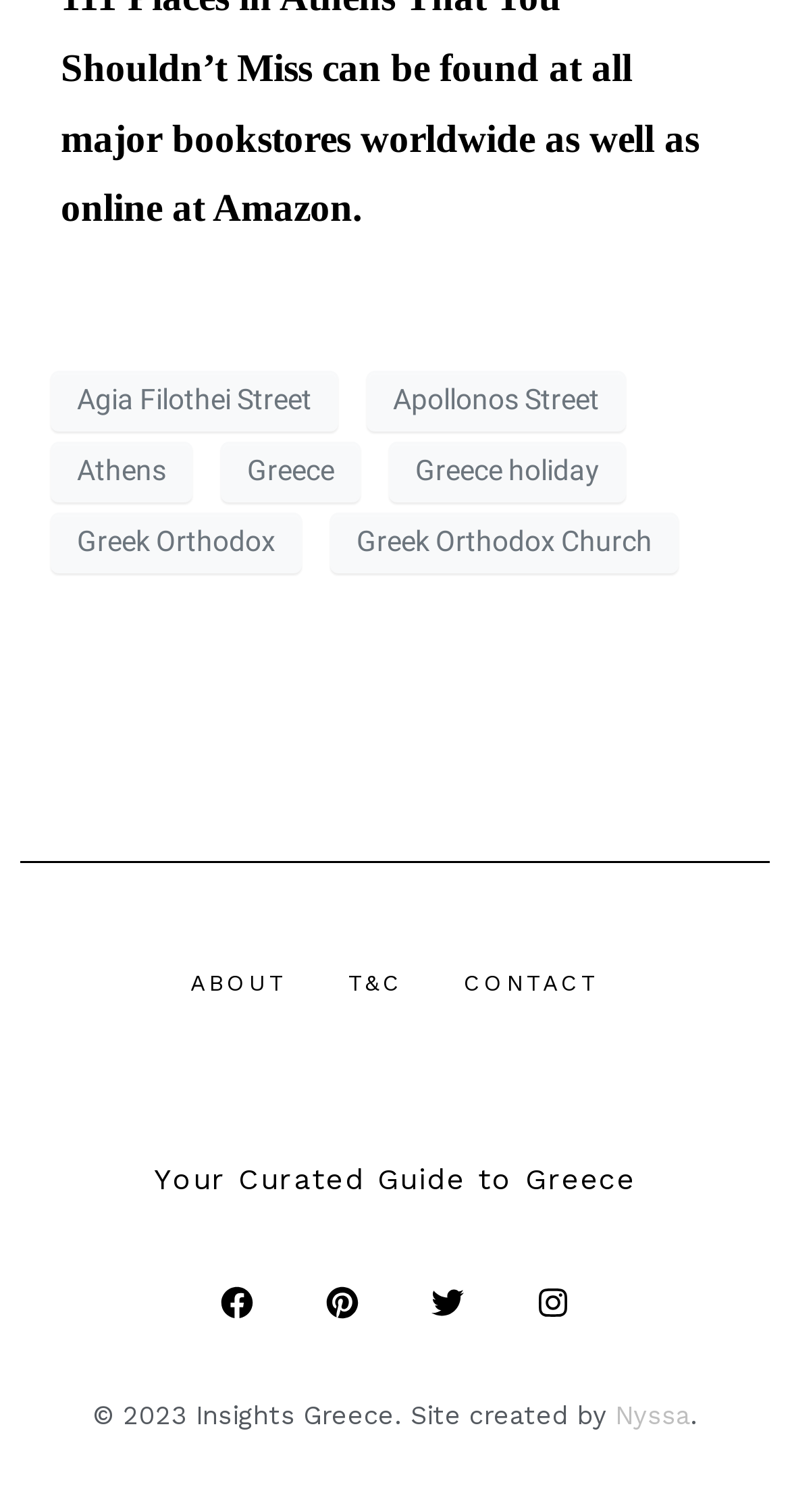Find the bounding box coordinates of the element to click in order to complete the given instruction: "Visit the Michigan Tech homepage."

None